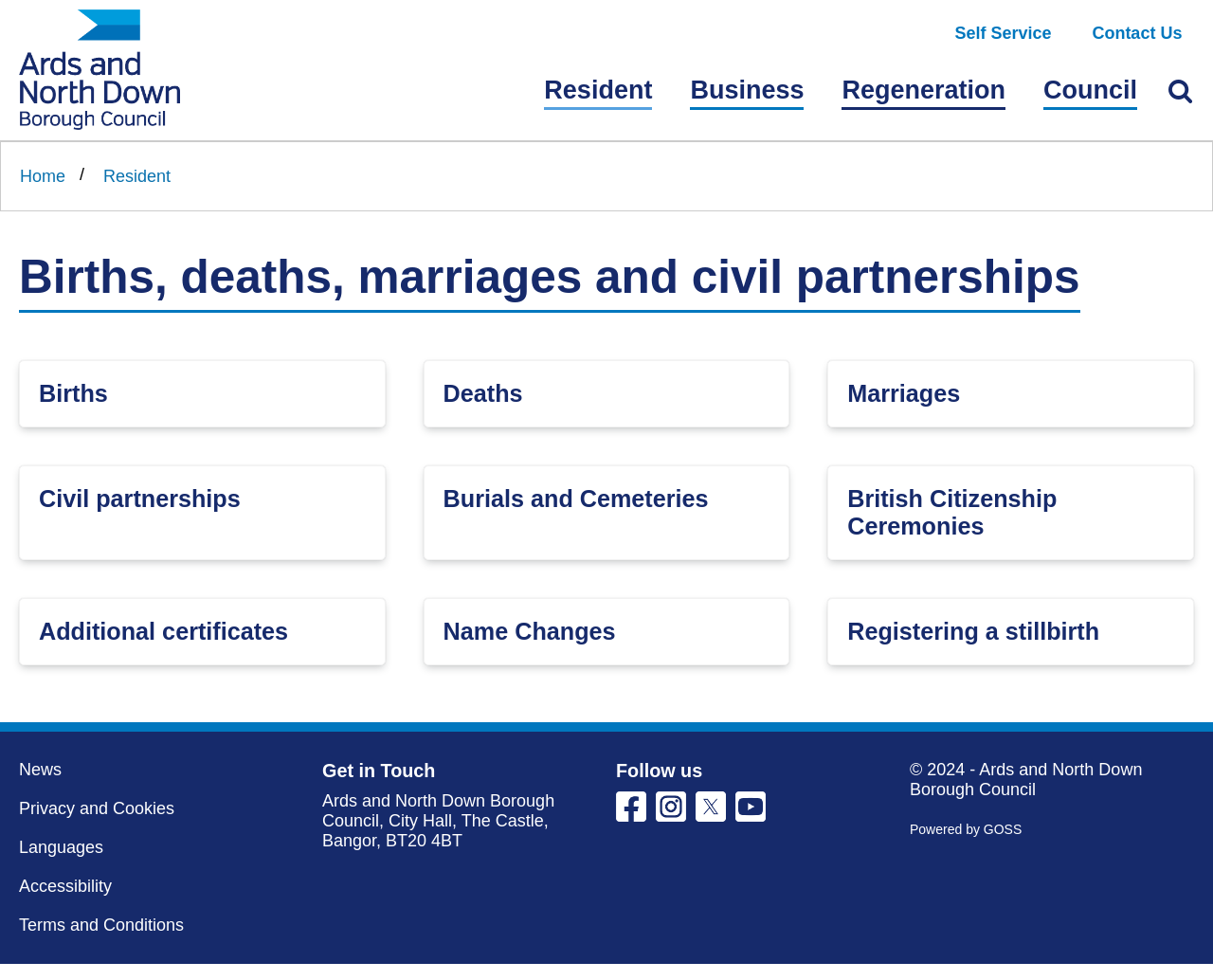What is the name of the council's homepage?
Using the information from the image, provide a comprehensive answer to the question.

I found the name of the council's homepage by looking at the link 'Link to Ards and North Down Borough Council homepage' at the top of the webpage.